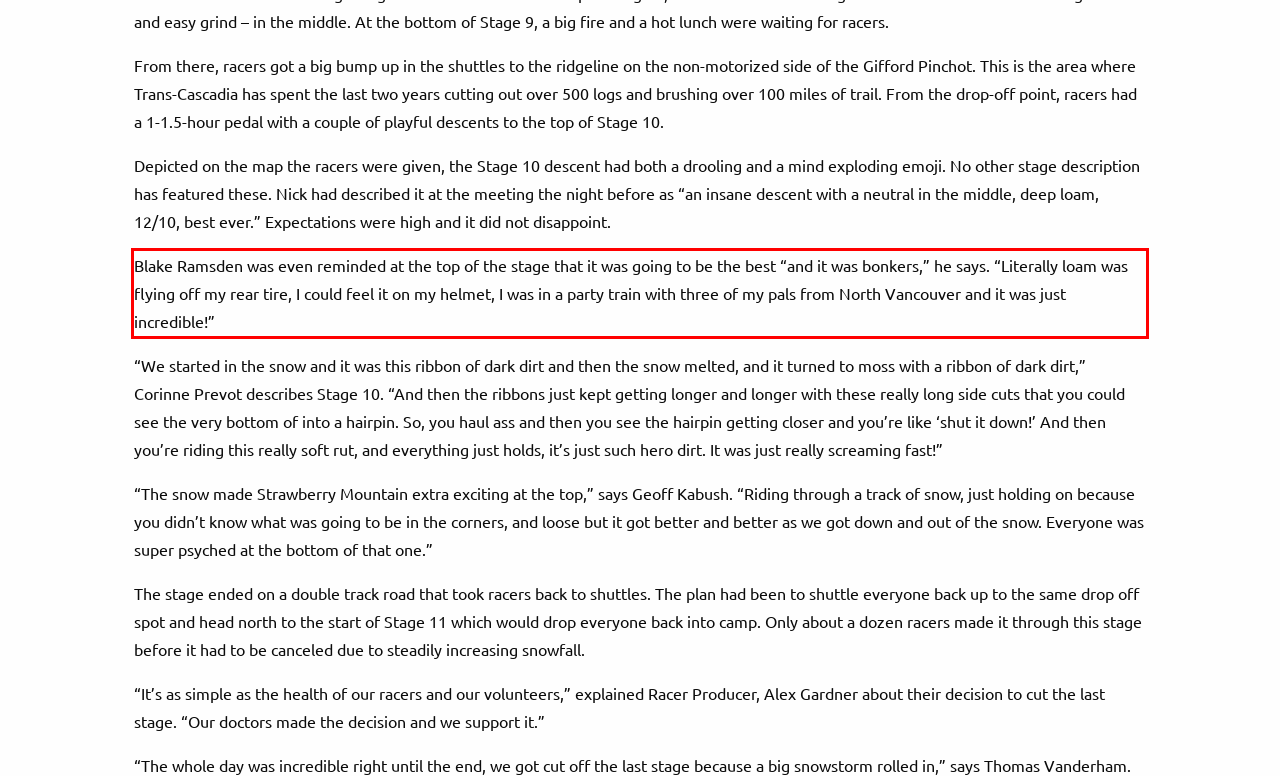Review the screenshot of the webpage and recognize the text inside the red rectangle bounding box. Provide the extracted text content.

Blake Ramsden was even reminded at the top of the stage that it was going to be the best “and it was bonkers,” he says. “Literally loam was flying off my rear tire, I could feel it on my helmet, I was in a party train with three of my pals from North Vancouver and it was just incredible!”